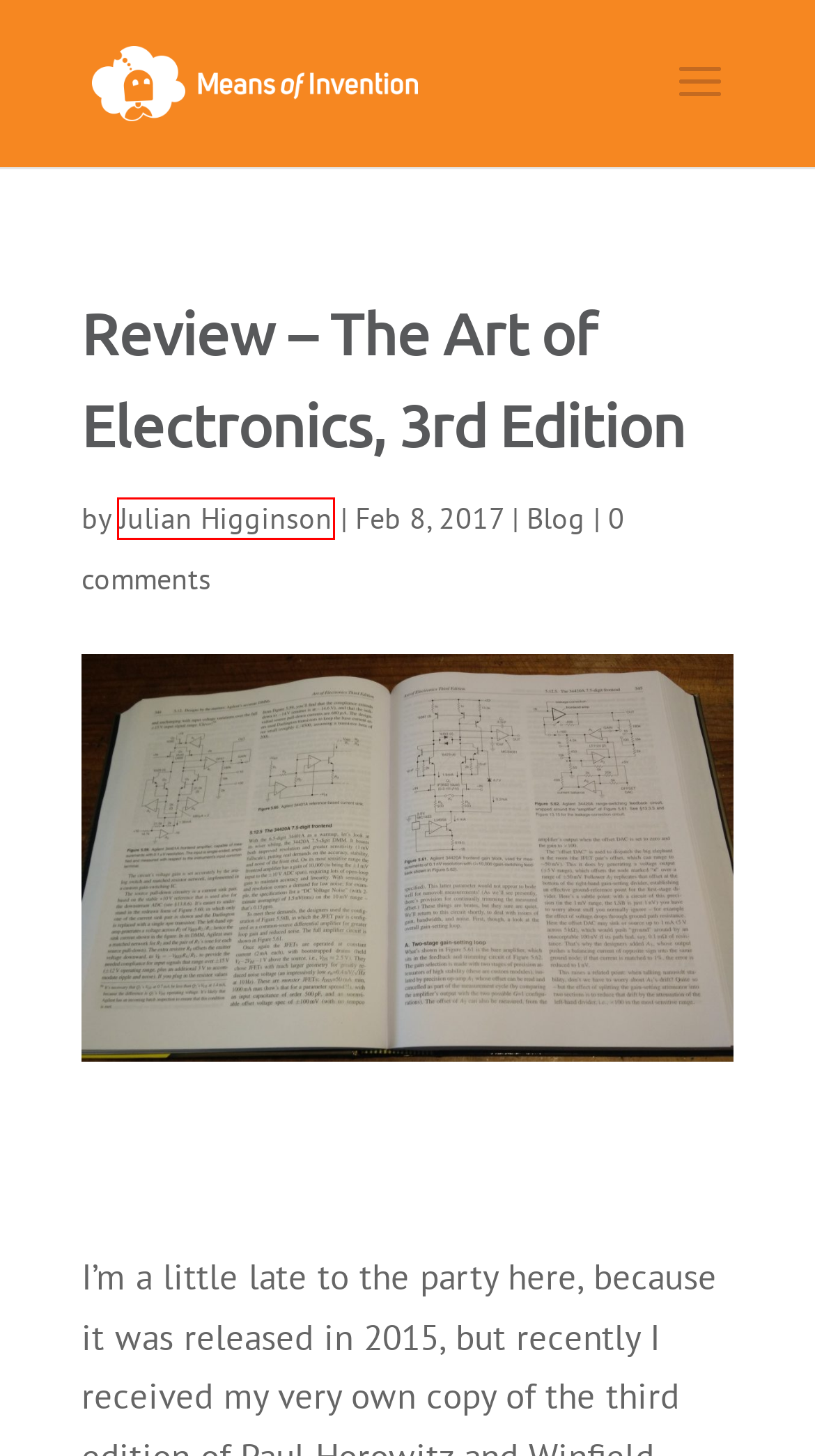You are presented with a screenshot of a webpage containing a red bounding box around a particular UI element. Select the best webpage description that matches the new webpage after clicking the element within the bounding box. Here are the candidates:
A. Rapid hardware prototyping – An introduction. | Means of Invention
B. You should learn what to build as fast as possible (but no faster….) | Means of Invention
C. Means of Invention | Electronic product development
D. Blog | Means of Invention
E. Who really owns your product? | Means of Invention
F. Defining product requirements | Means of Invention
G. Julian Higginson | Means of Invention
H. The hardest part of conceptualising a tech product | Means of Invention

G